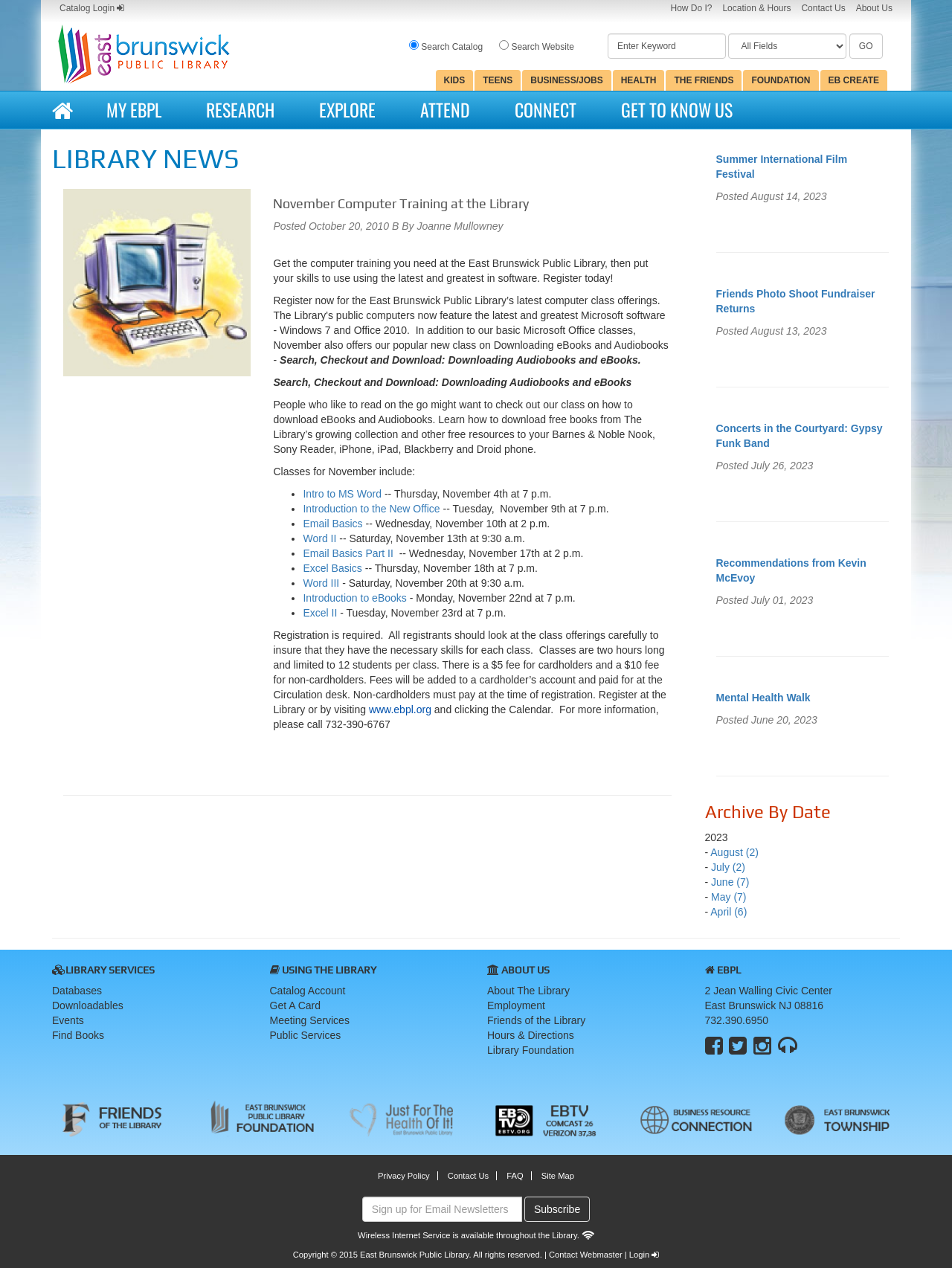Find and specify the bounding box coordinates that correspond to the clickable region for the instruction: "Click on GO".

[0.892, 0.026, 0.927, 0.046]